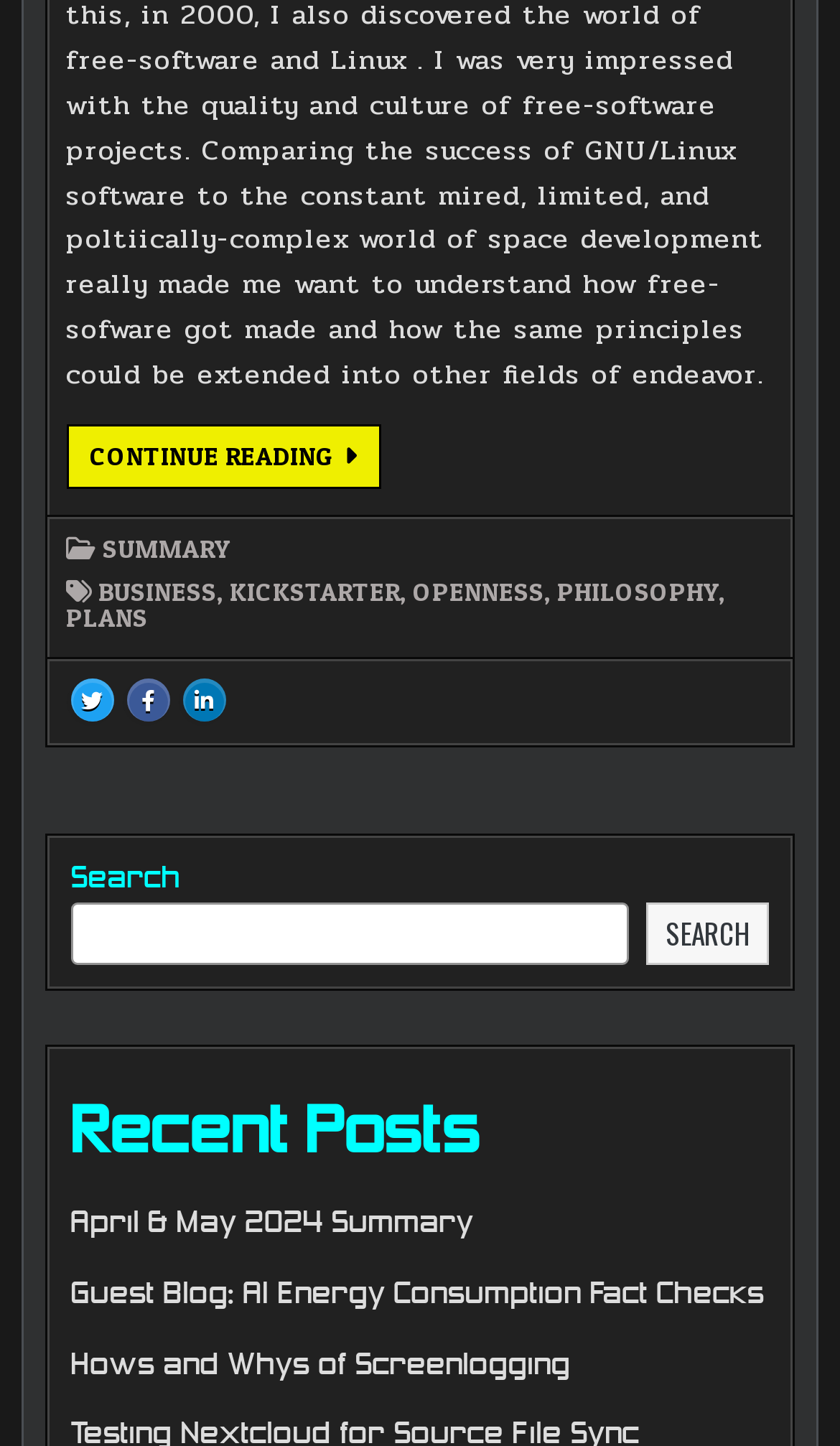Please specify the bounding box coordinates of the element that should be clicked to execute the given instruction: 'View the recent post 'April & May 2024 Summary''. Ensure the coordinates are four float numbers between 0 and 1, expressed as [left, top, right, bottom].

[0.084, 0.834, 0.563, 0.859]